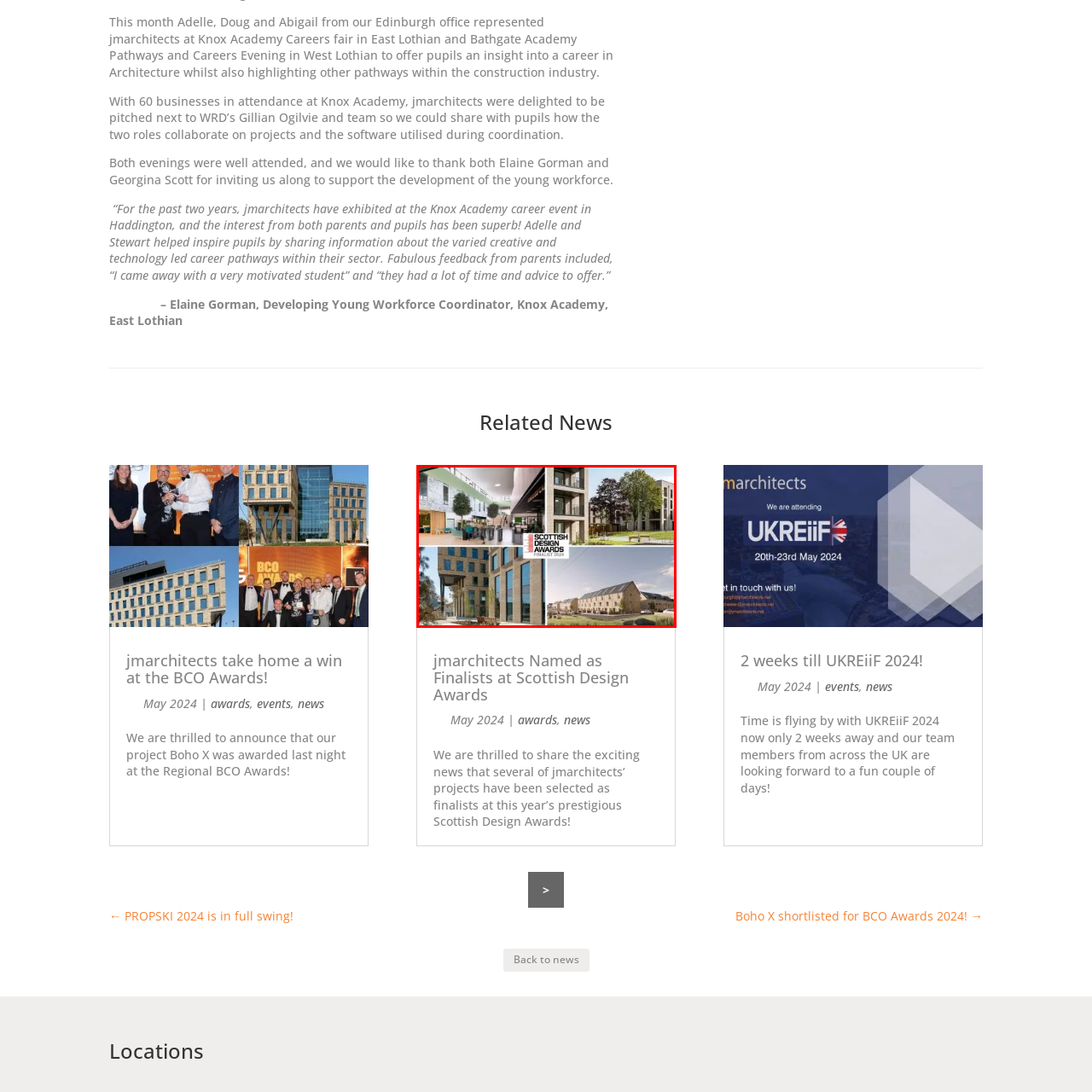How many buildings are featured in the image?
Study the image within the red bounding box and provide a detailed response to the question.

The caption states that the image features a collage of four striking buildings, which implies that there are four buildings showcased in the image.